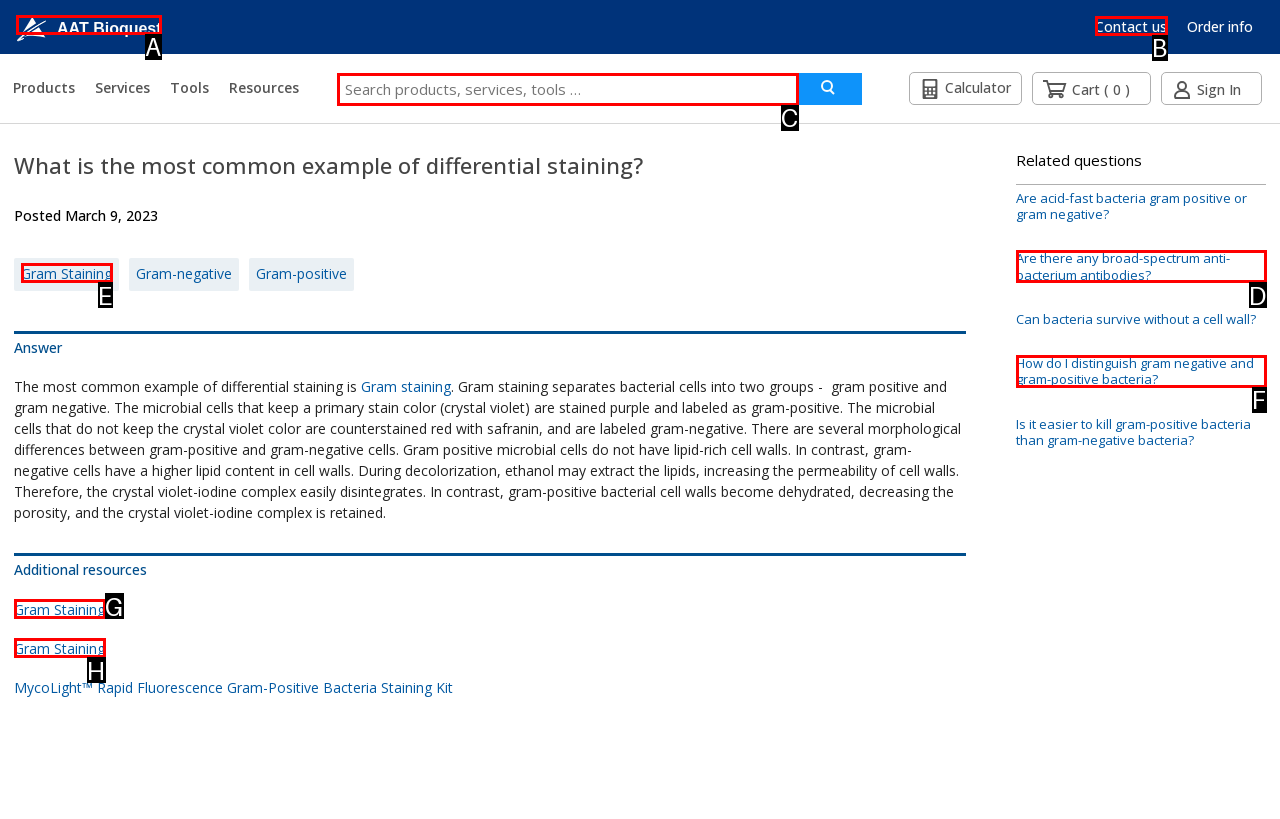Identify the correct letter of the UI element to click for this task: Click on the logo
Respond with the letter from the listed options.

A